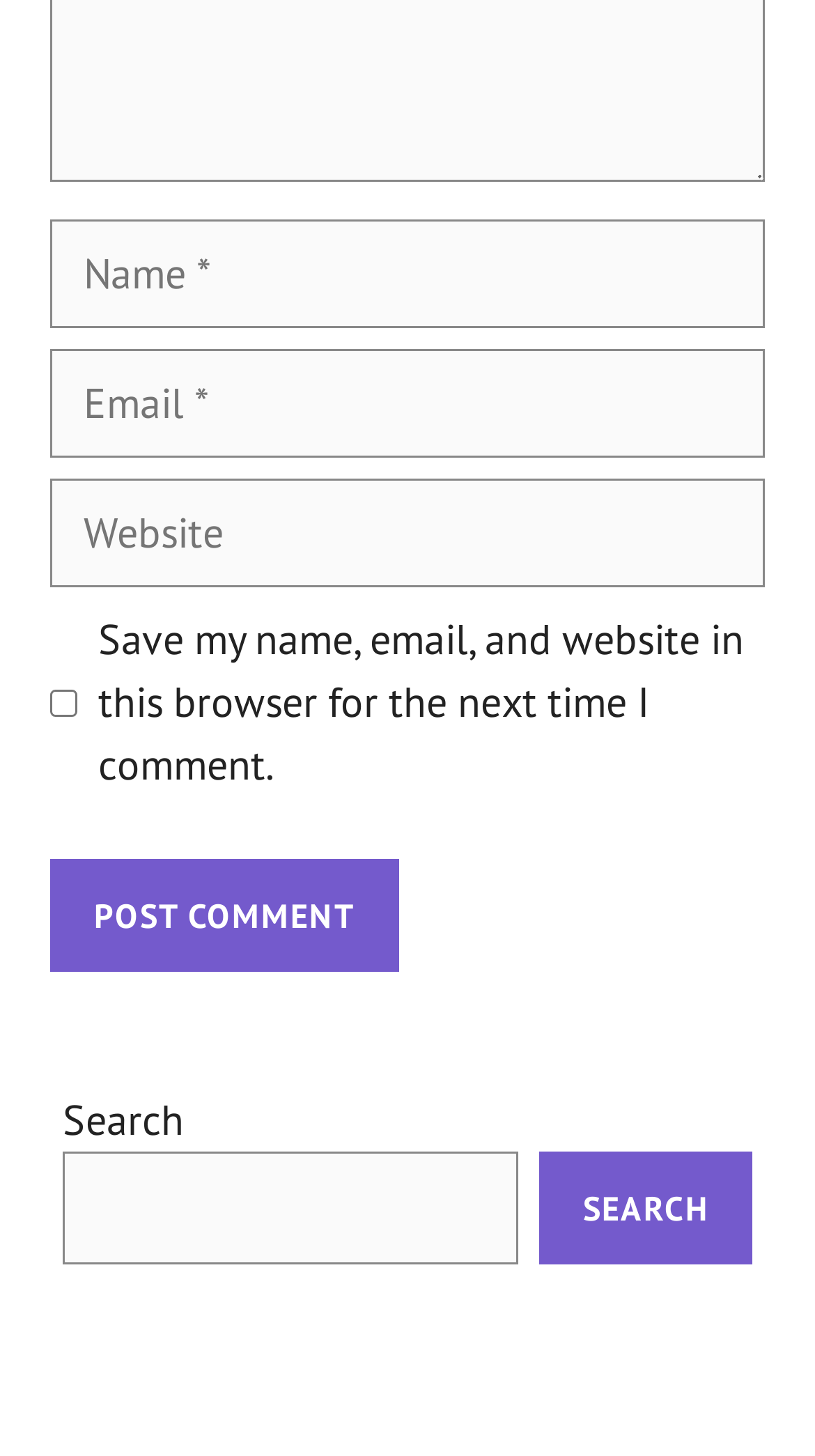Identify the bounding box for the UI element specified in this description: "parent_node: Comment name="author" placeholder="Name *"". The coordinates must be four float numbers between 0 and 1, formatted as [left, top, right, bottom].

[0.062, 0.151, 0.938, 0.226]